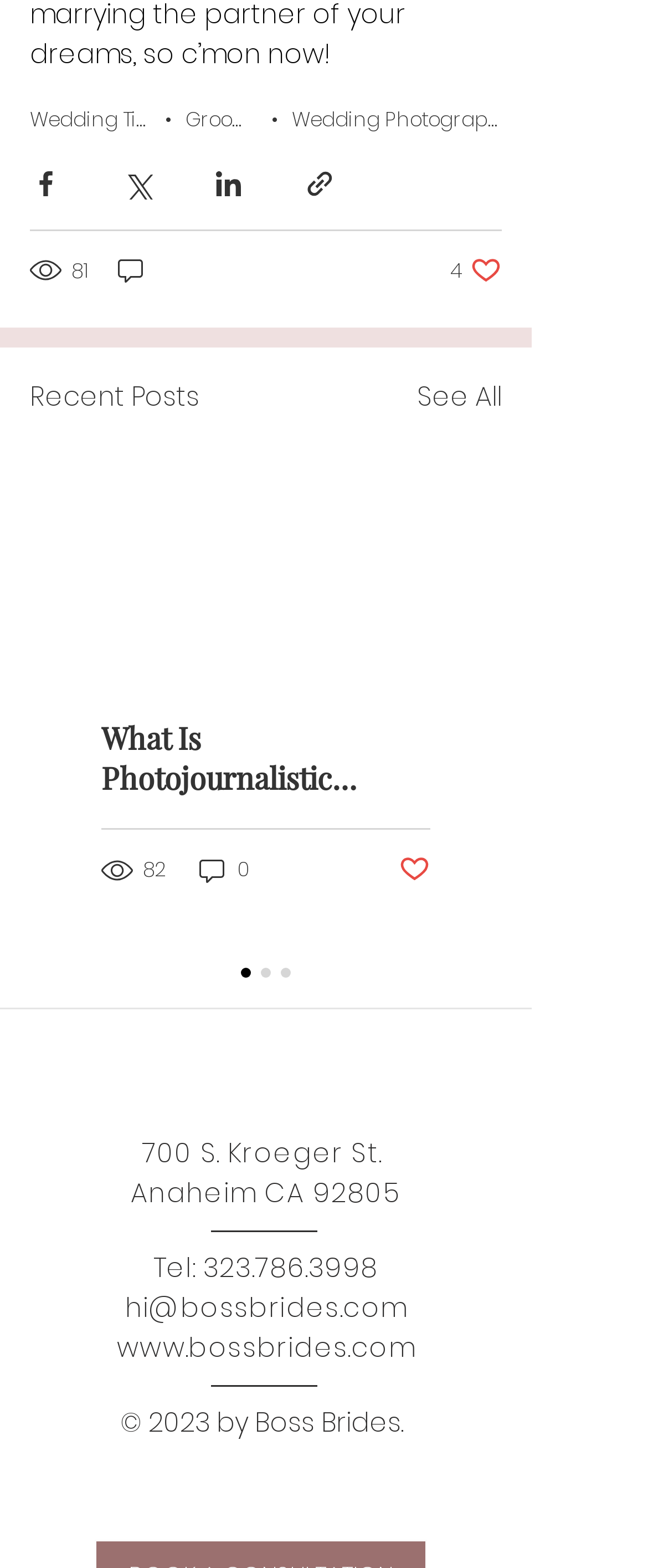What is the address of Boss Brides? Refer to the image and provide a one-word or short phrase answer.

700 S. Kroeger St. Anaheim CA 92805